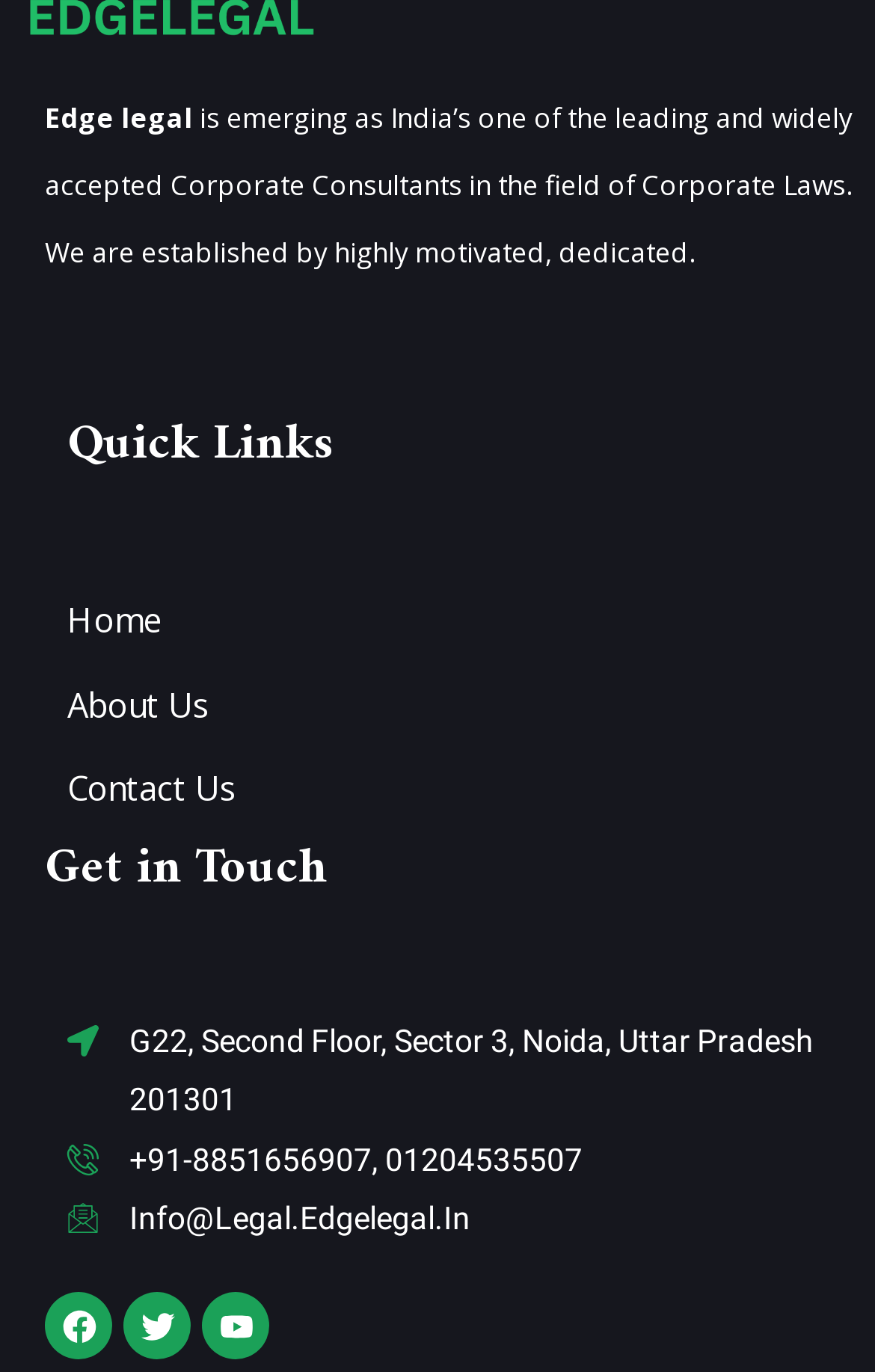Carefully observe the image and respond to the question with a detailed answer:
What is the phone number of the consultant?

The phone number of the consultant can be found in the static text element, which reads '+91-8851656907, 01204535507'. This element is located under the 'Get in Touch' heading.